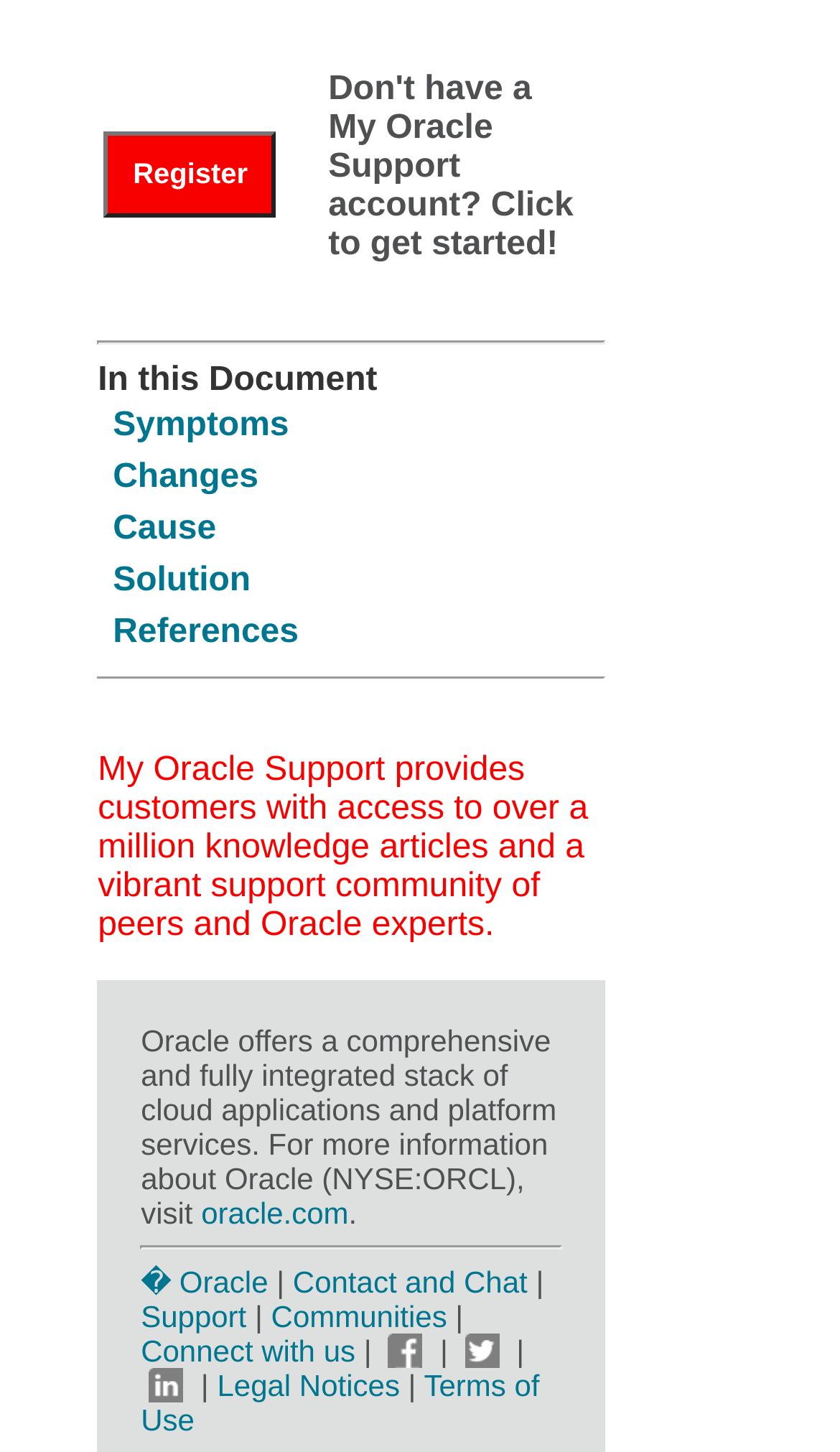Provide your answer in one word or a succinct phrase for the question: 
What are the main categories listed in the tables?

Symptoms, Changes, Cause, Solution, References